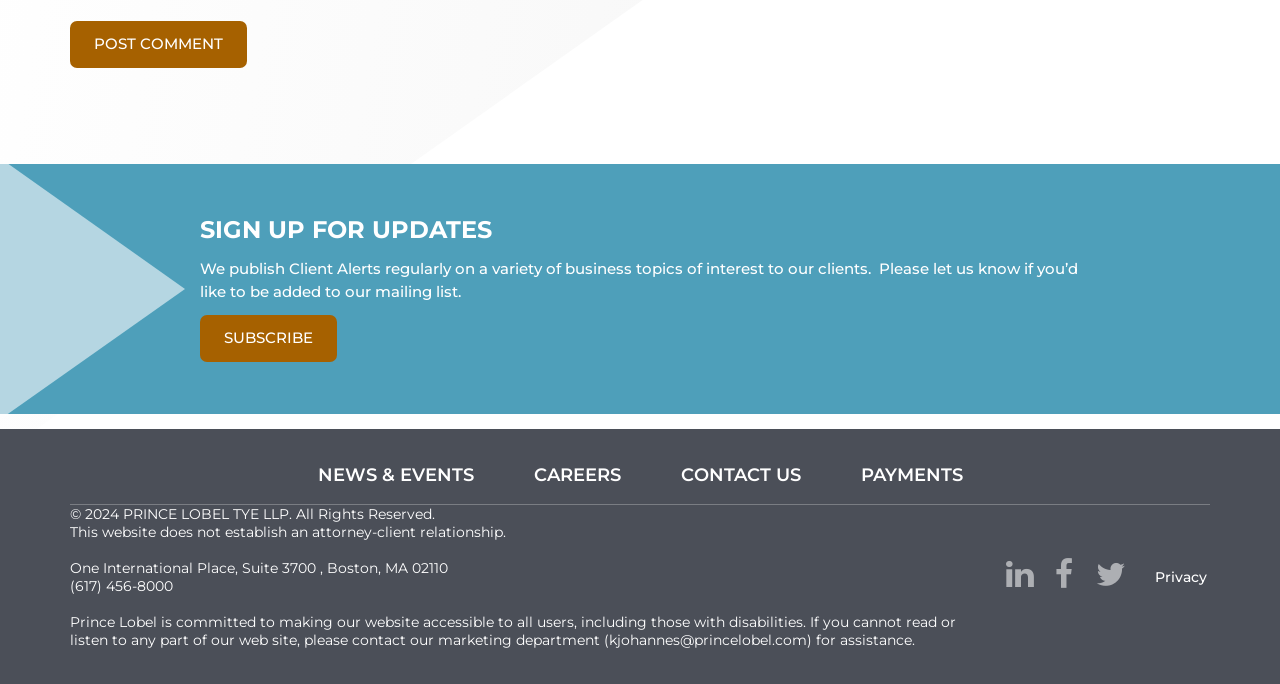What is the law firm's name?
Refer to the image and provide a concise answer in one word or phrase.

PRINCE LOBEL TYE LLP